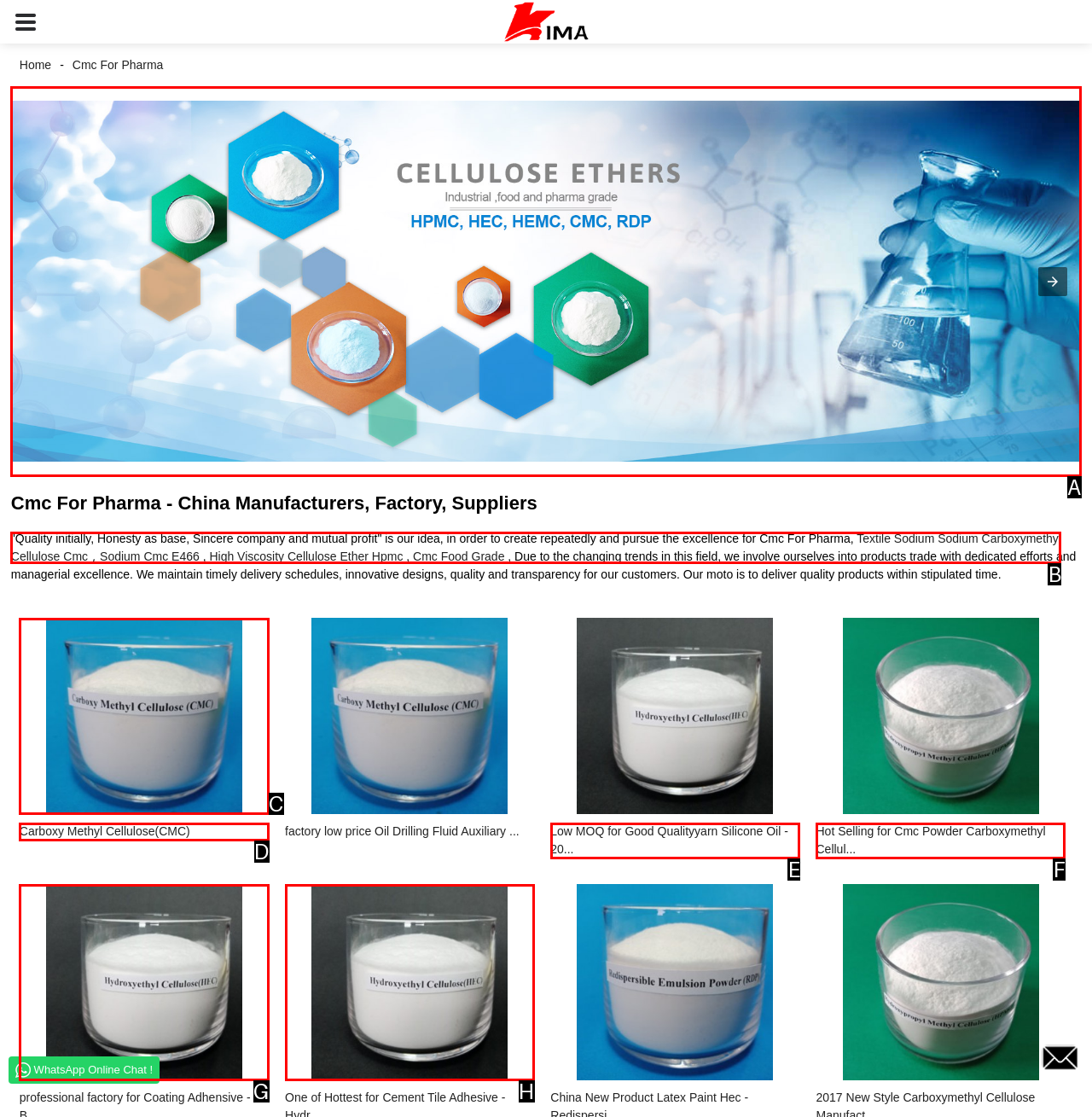From the given choices, identify the element that matches: alt="q8"
Answer with the letter of the selected option.

A